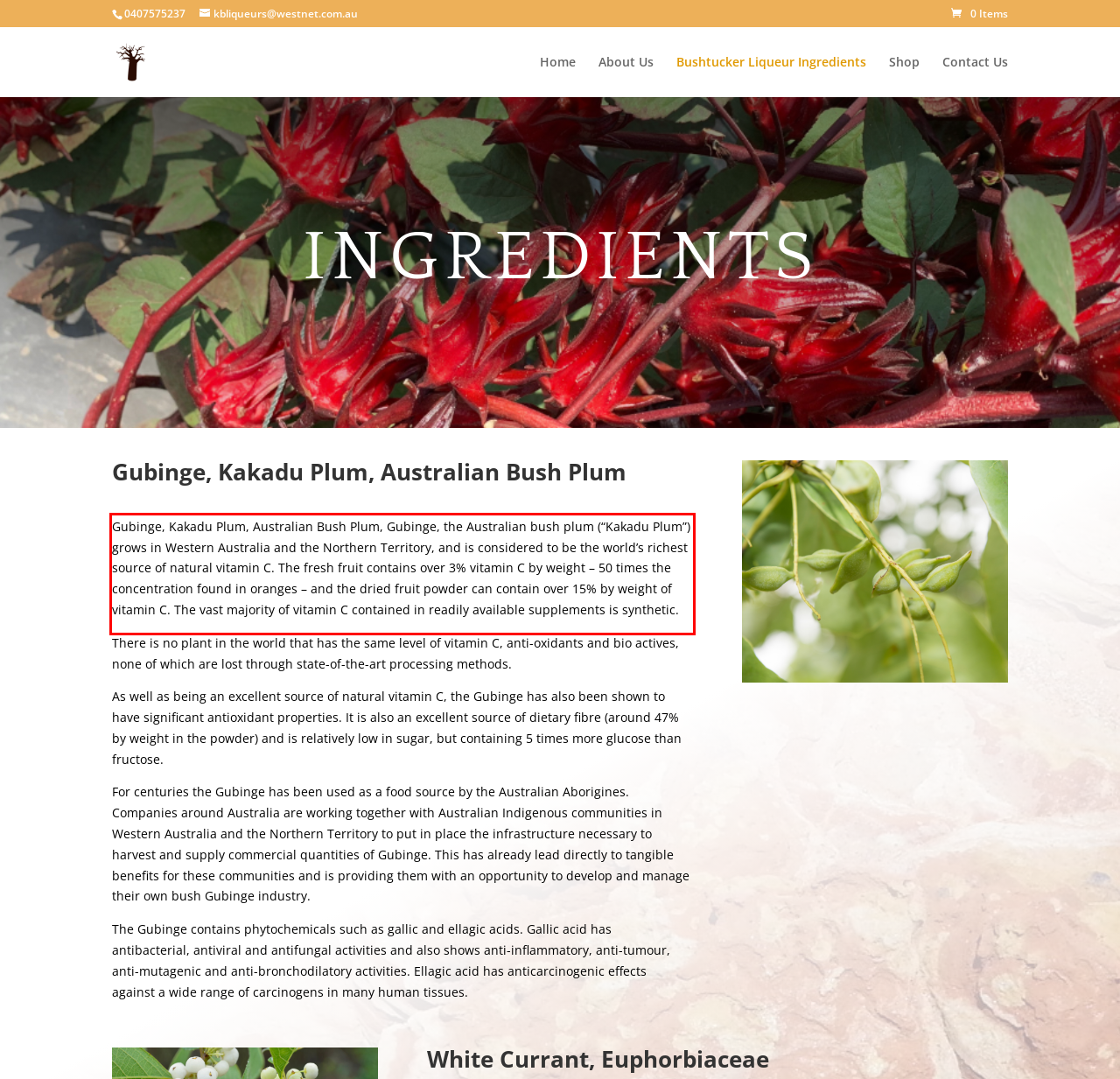You are looking at a screenshot of a webpage with a red rectangle bounding box. Use OCR to identify and extract the text content found inside this red bounding box.

Gubinge, Kakadu Plum, Australian Bush Plum, Gubinge, the Australian bush plum (“Kakadu Plum”) grows in Western Australia and the Northern Territory, and is considered to be the world’s richest source of natural vitamin C. The fresh fruit contains over 3% vitamin C by weight – 50 times the concentration found in oranges – and the dried fruit powder can contain over 15% by weight of vitamin C. The vast majority of vitamin C contained in readily available supplements is synthetic.